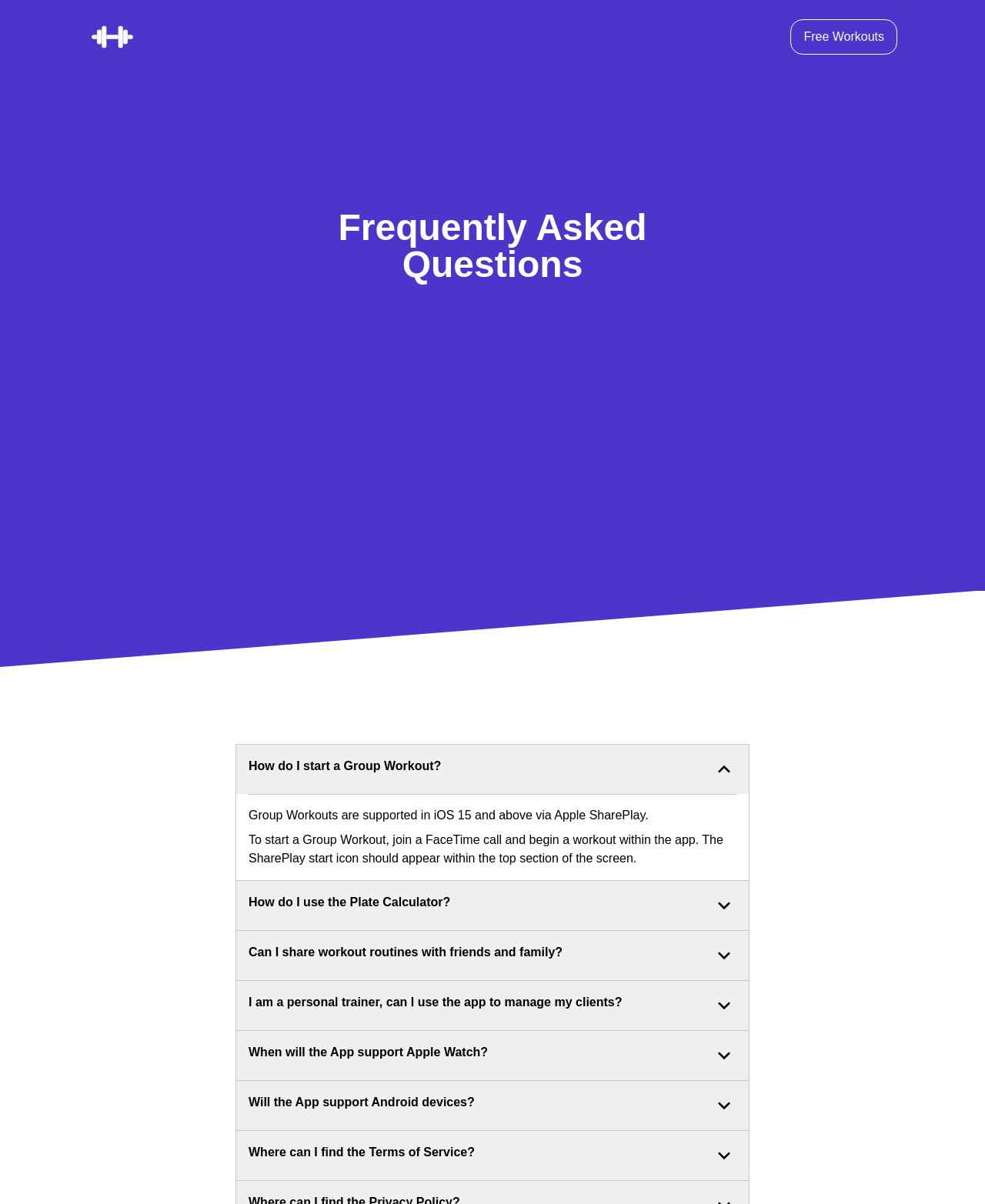What is the purpose of SharePlay?
Please give a well-detailed answer to the question.

The FAQ section explains that to start a Group Workout, users need to join a FaceTime call and begin a workout within the app, and the SharePlay start icon should appear within the top section of the screen. This suggests that SharePlay is used to initiate a Group Workout.